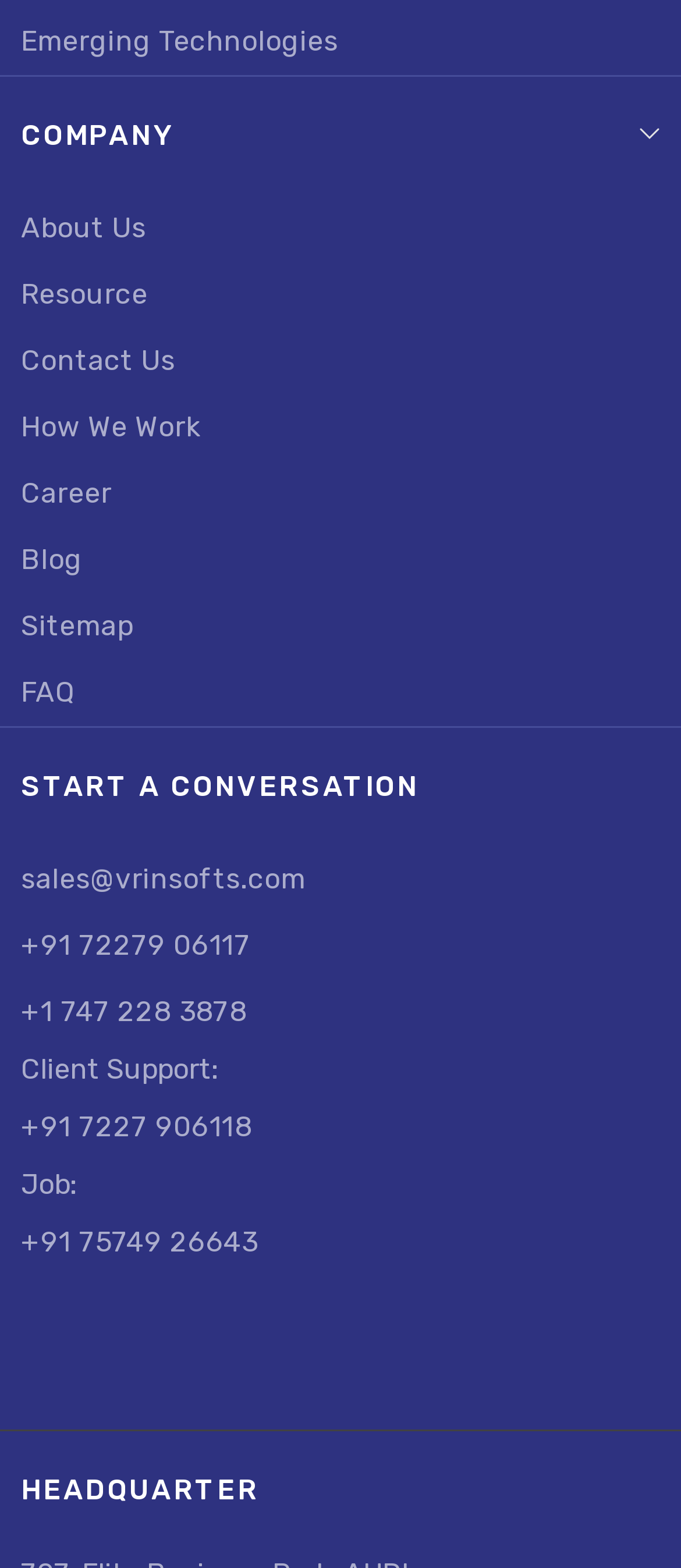Could you highlight the region that needs to be clicked to execute the instruction: "Click on Emerging Technologies"?

[0.031, 0.005, 0.497, 0.048]